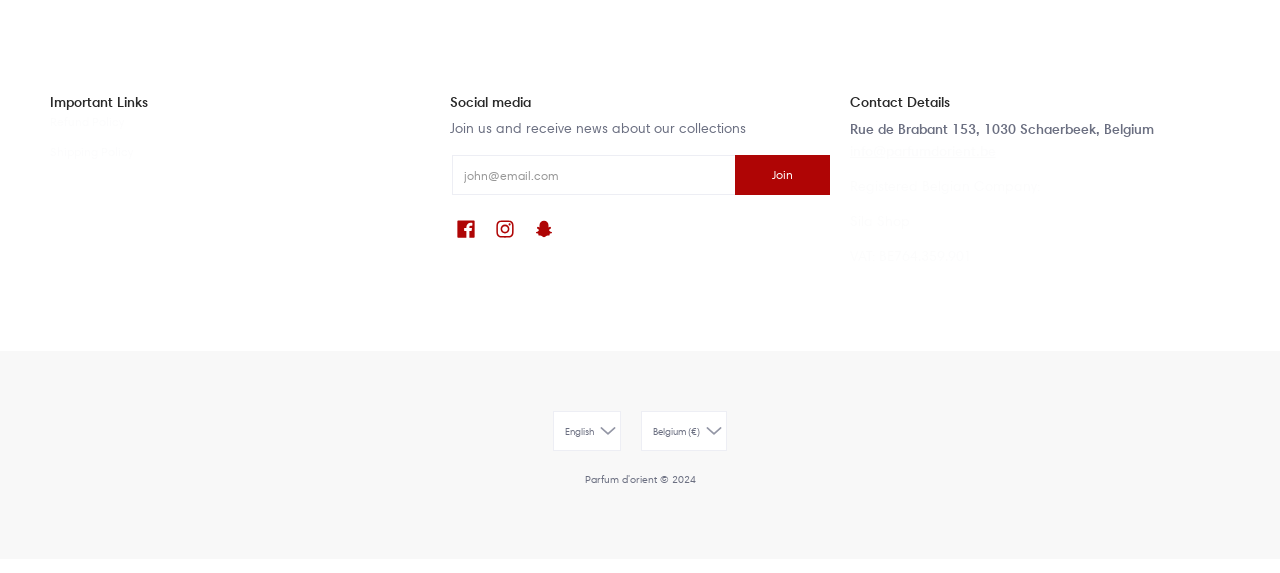What is the company's email address?
Refer to the screenshot and deliver a thorough answer to the question presented.

The company's email address can be found in the footer section of the webpage, under the 'Contact Details' heading, where there is a link labeled 'info@parfumdorient.be'.